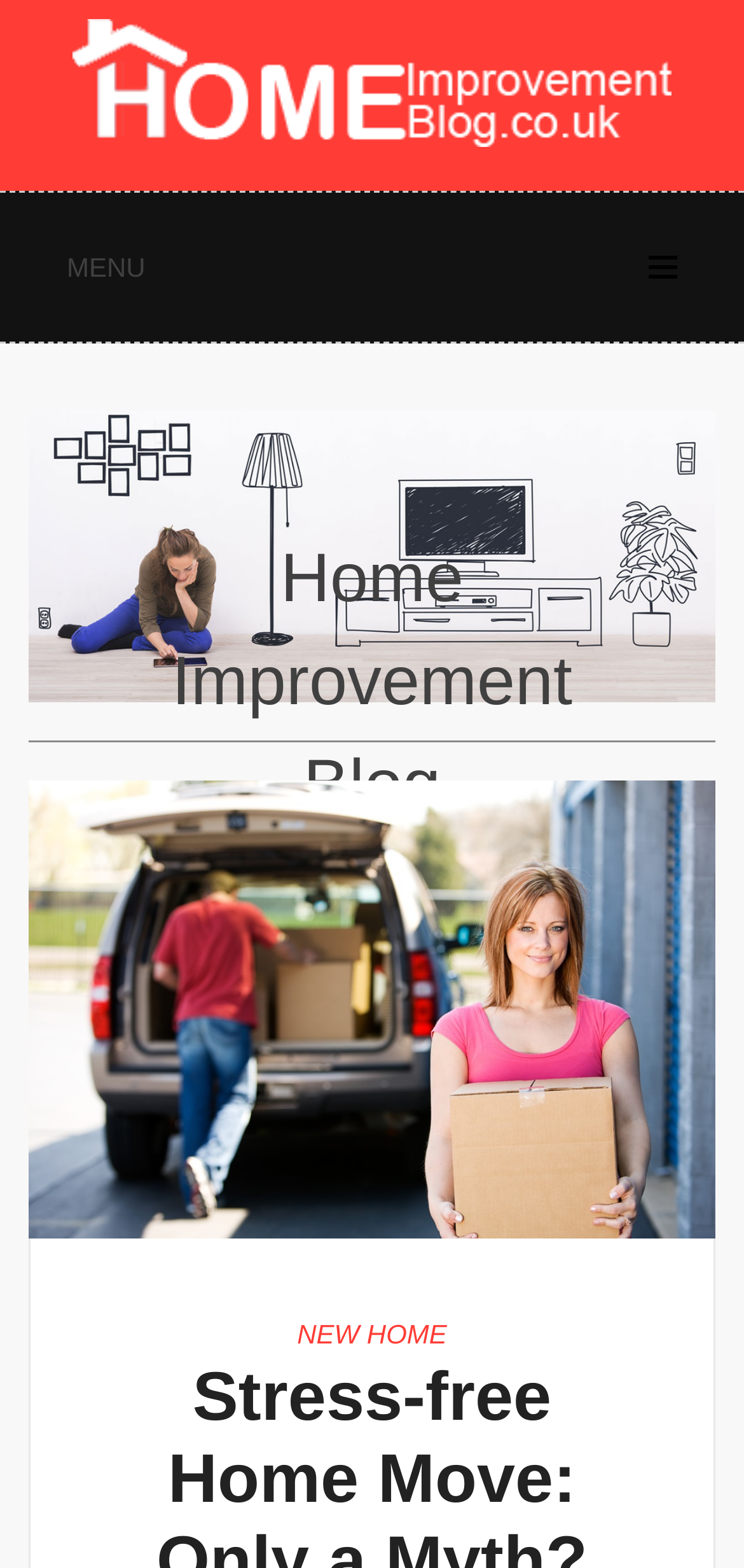Explain in detail what you observe on this webpage.

The webpage is titled "Stress-free Home Move: Only a Myth?" and appears to be a blog post about the stress of moving. At the top left corner, there is a link to "home improvement blog uk" accompanied by an image with the same name. Below this, there is a "MENU" static text element. 

On the right side of the page, there is a large image of "Snow" that takes up most of the top half of the page. Below the image, there is a heading that reads "Home Improvement Blog". 

A horizontal separator line divides the top half of the page from the bottom half. Below the separator, there is a large image titled "Stress-free Home Move" that spans almost the entire width of the page. 

At the bottom right corner, there is a link to "NEW HOME". The meta description suggests that the blog post will discuss the stress of moving, citing therapists who consider it one of the most stressful experiences.